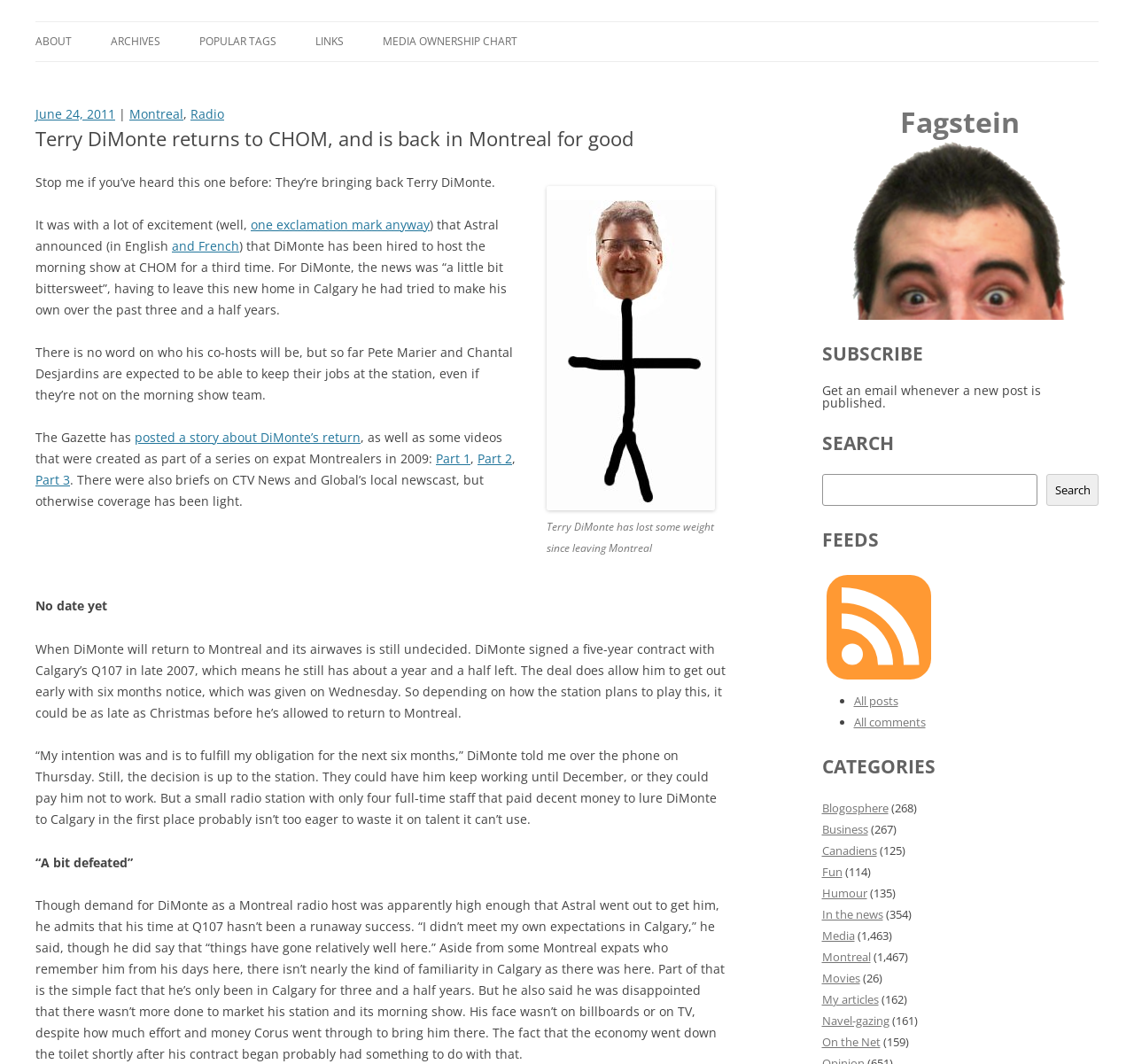Given the element description Pricing, identify the bounding box coordinates for the UI element on the webpage screenshot. The format should be (top-left x, top-left y, bottom-right x, bottom-right y), with values between 0 and 1.

None